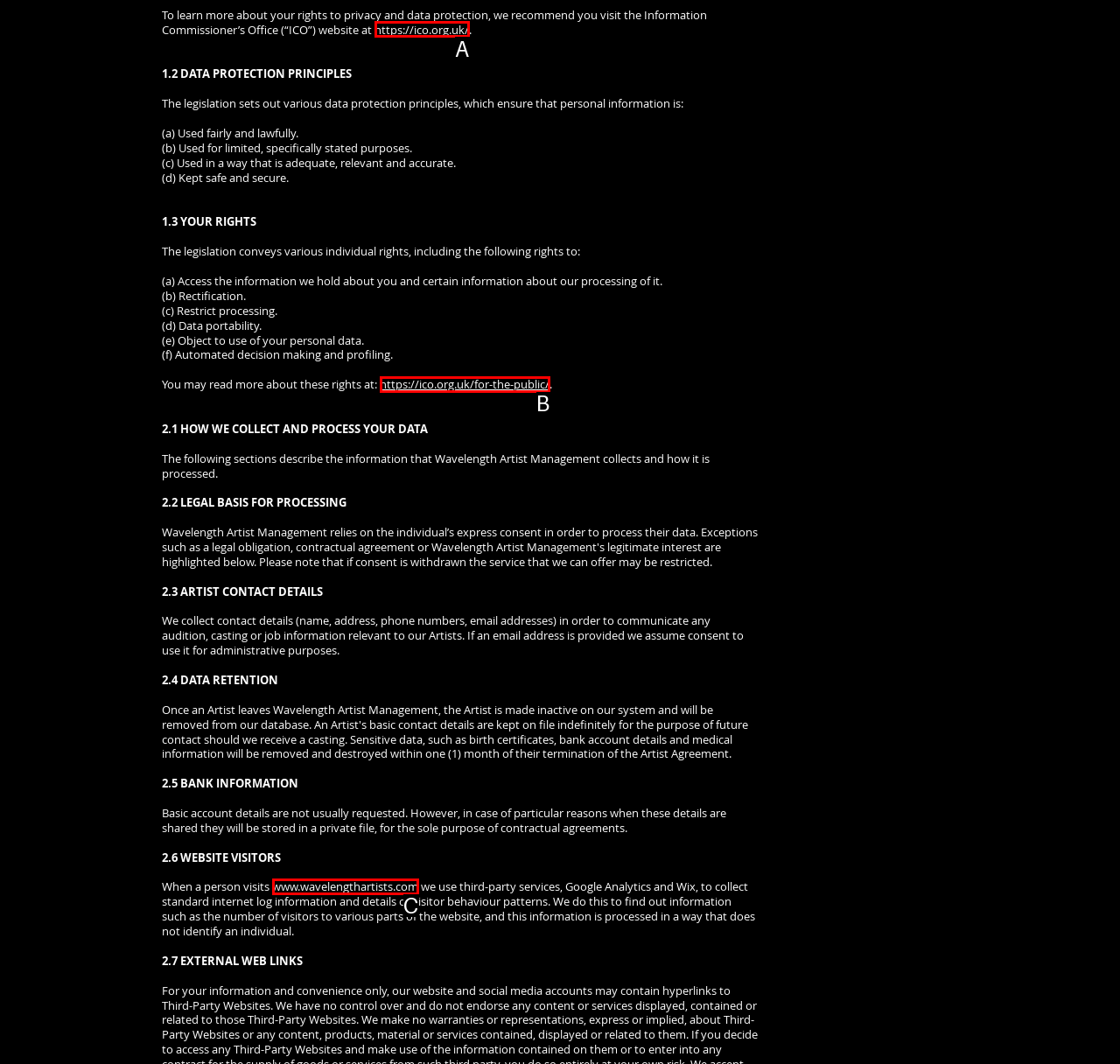Point out the HTML element that matches the following description: www.wavelengthartists.com
Answer with the letter from the provided choices.

C